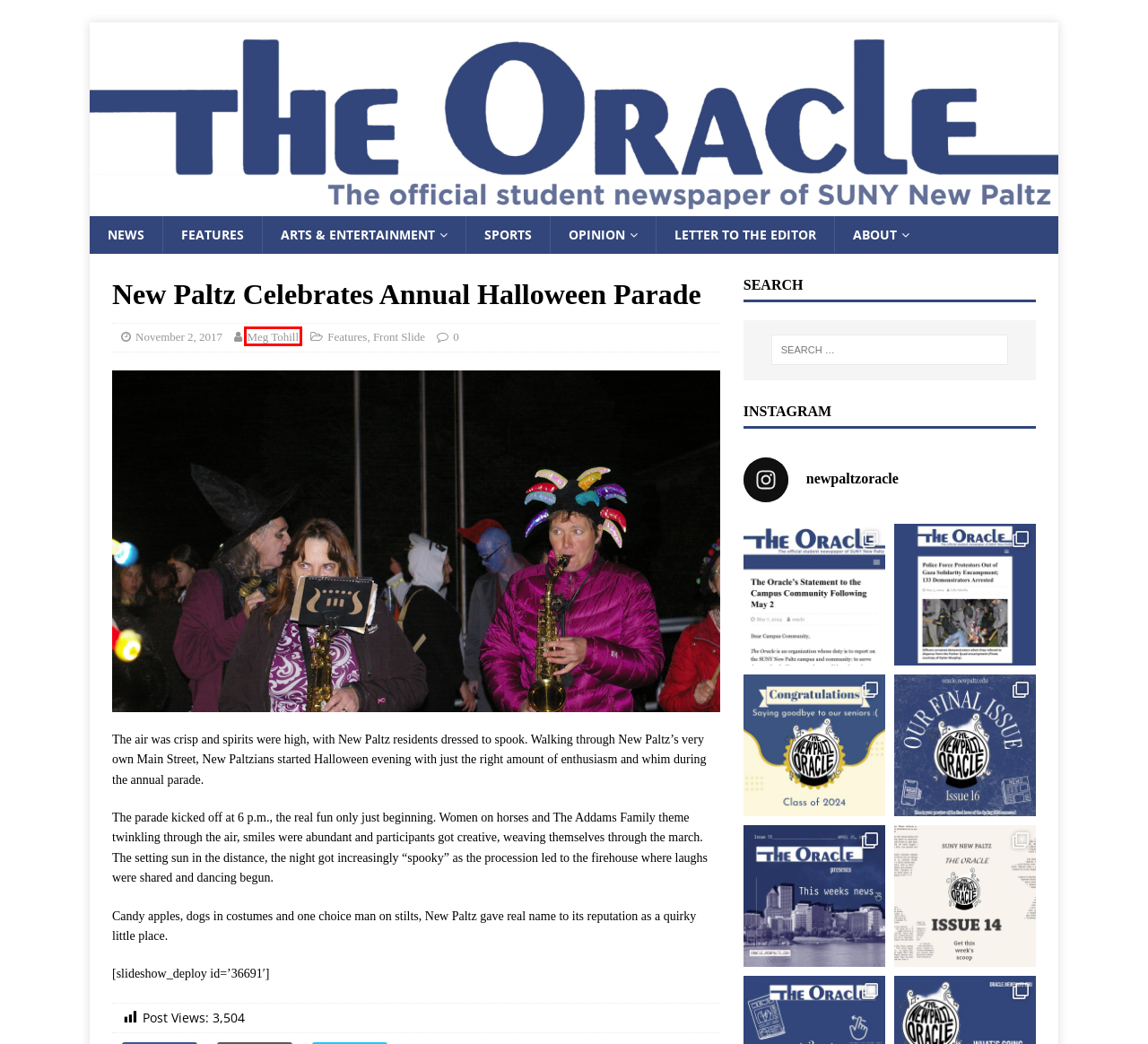Analyze the screenshot of a webpage with a red bounding box and select the webpage description that most accurately describes the new page resulting from clicking the element inside the red box. Here are the candidates:
A. Sports Archives - The New Paltz Oracle
B. Meg Tohill, Author at The New Paltz Oracle
C. Letter to the Editor Archives - The New Paltz Oracle
D. Opinion Archives - The New Paltz Oracle
E. News Archives - The New Paltz Oracle
F. Front Slide Archives - The New Paltz Oracle
G. November 2017 - The New Paltz Oracle
H. A&E Archives - The New Paltz Oracle

B